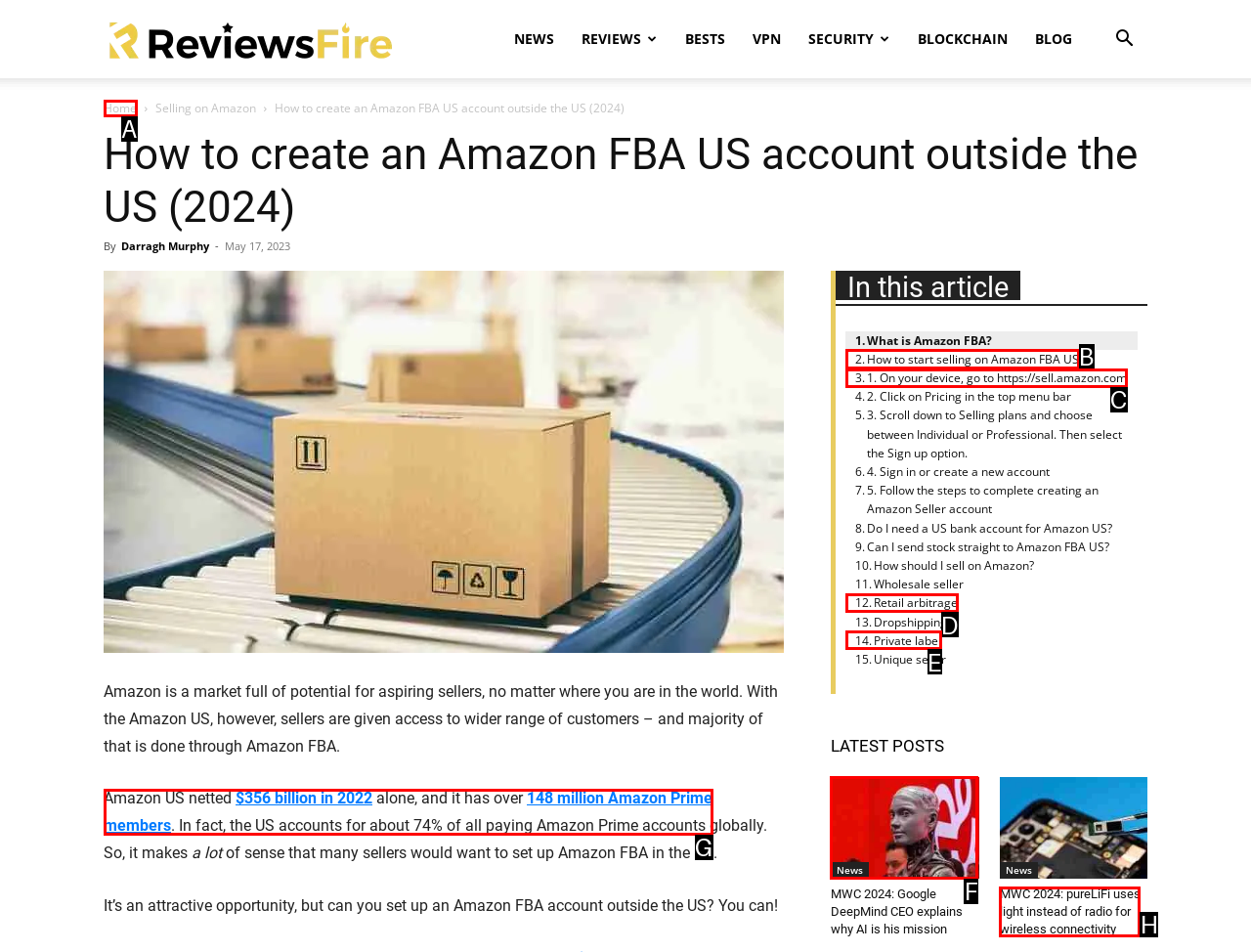Determine which HTML element I should select to execute the task: Click on Help for CODE4LIB Archives
Reply with the corresponding option's letter from the given choices directly.

None